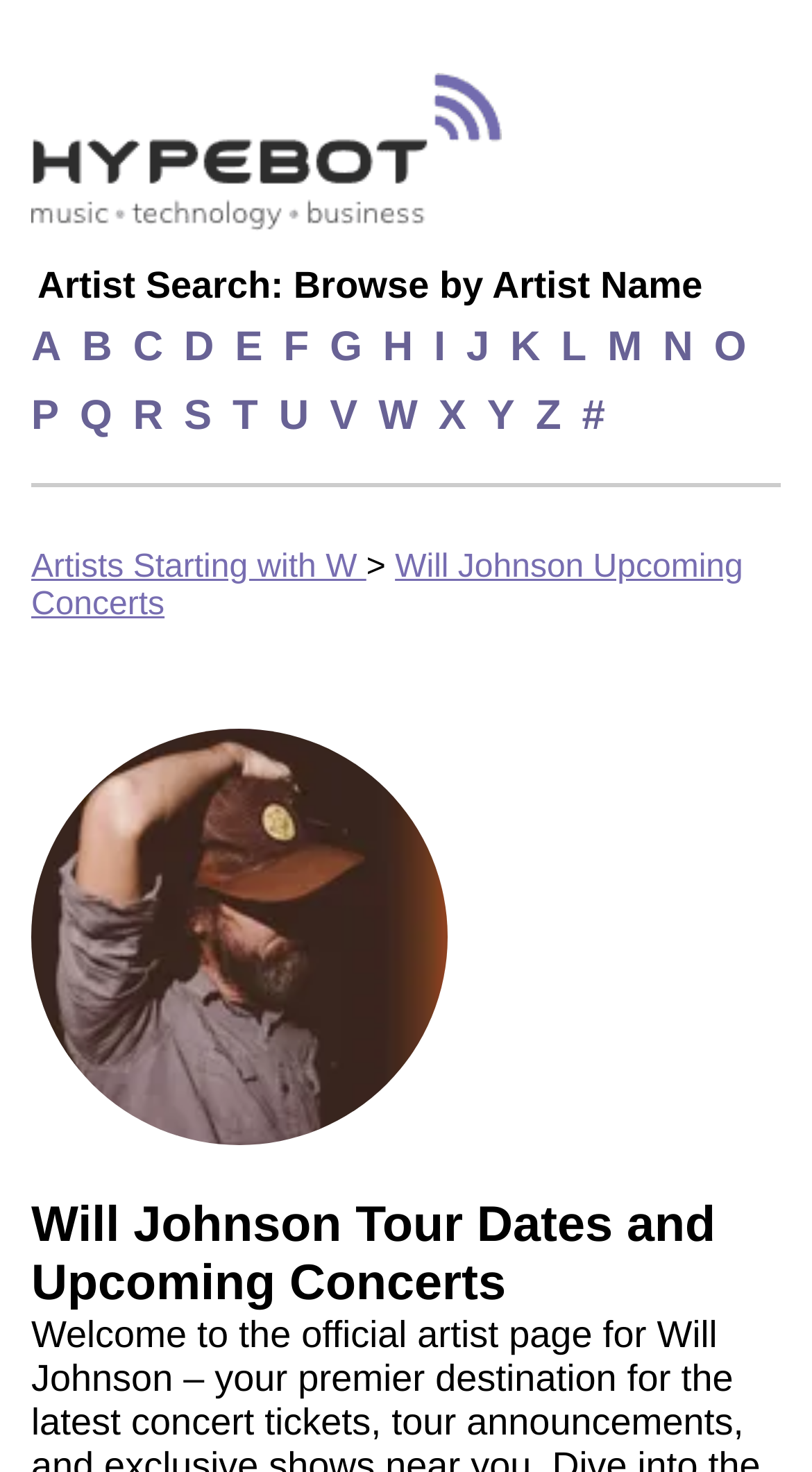Please identify the bounding box coordinates of the element on the webpage that should be clicked to follow this instruction: "Browse artists starting with W". The bounding box coordinates should be given as four float numbers between 0 and 1, formatted as [left, top, right, bottom].

[0.038, 0.373, 0.451, 0.397]